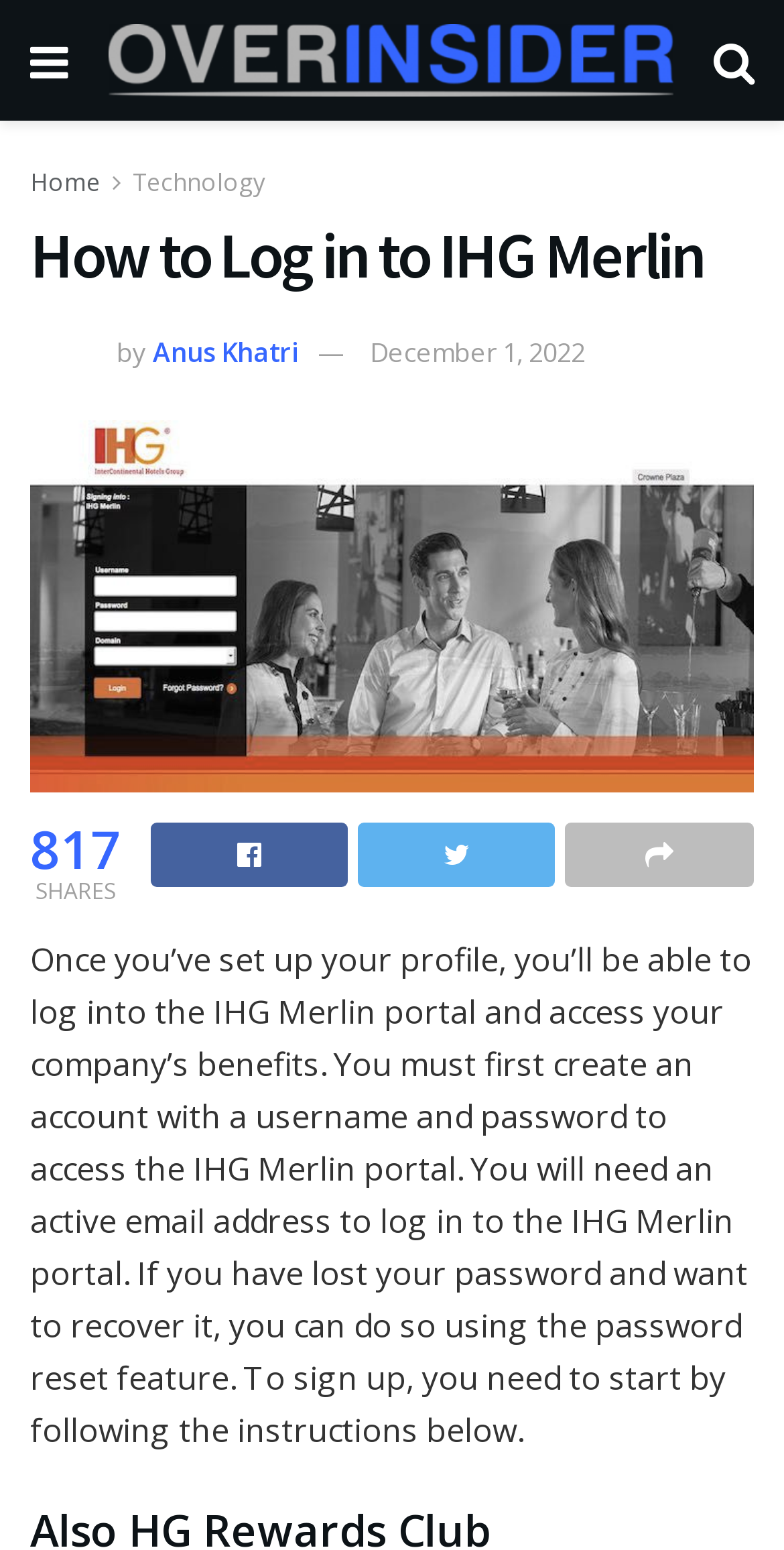Answer briefly with one word or phrase:
What is the date of the article?

December 1, 2022